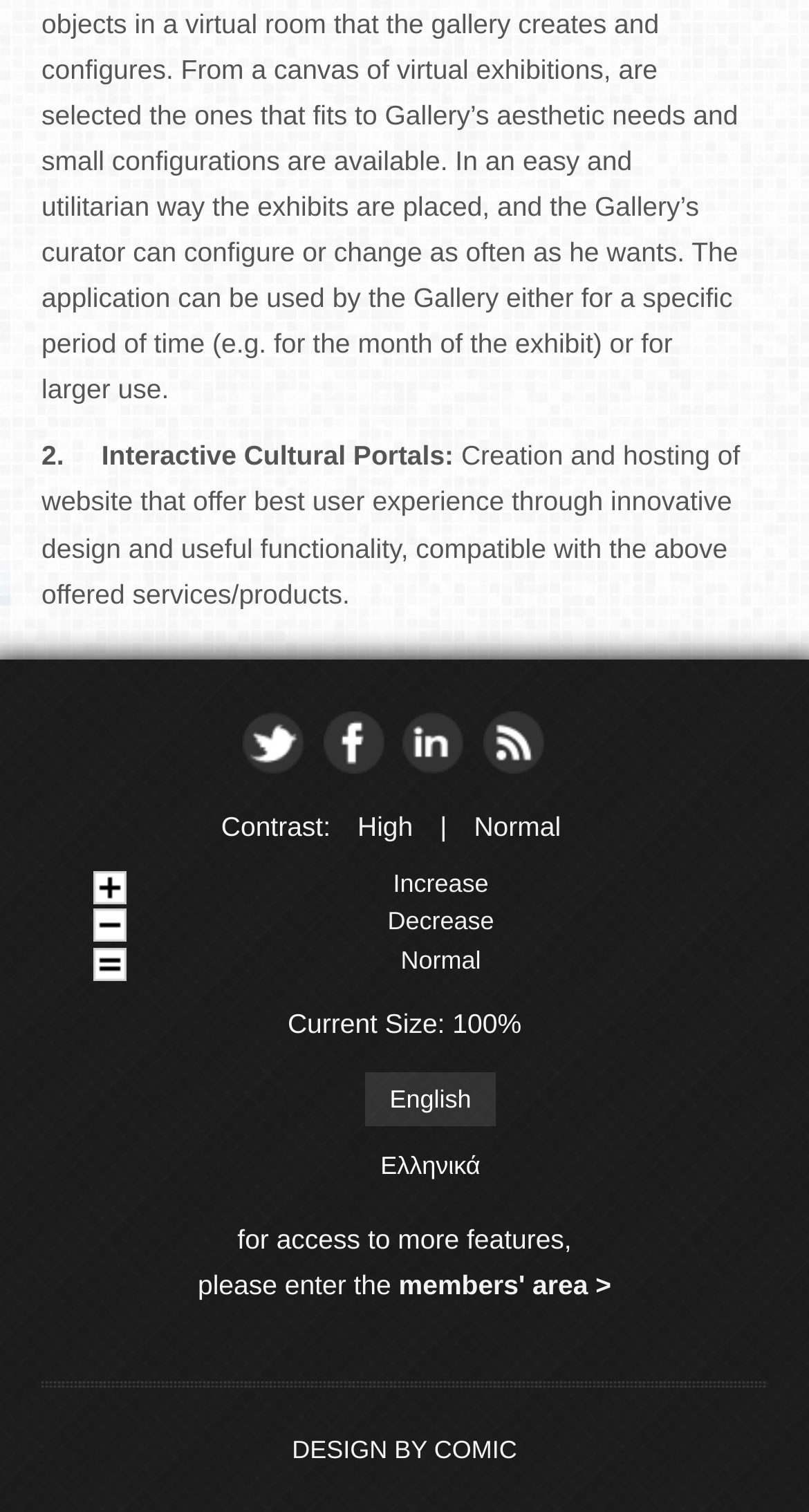What is the company's social media platform?
Please provide a single word or phrase in response based on the screenshot.

Twitter, Facebook, LinkedIn